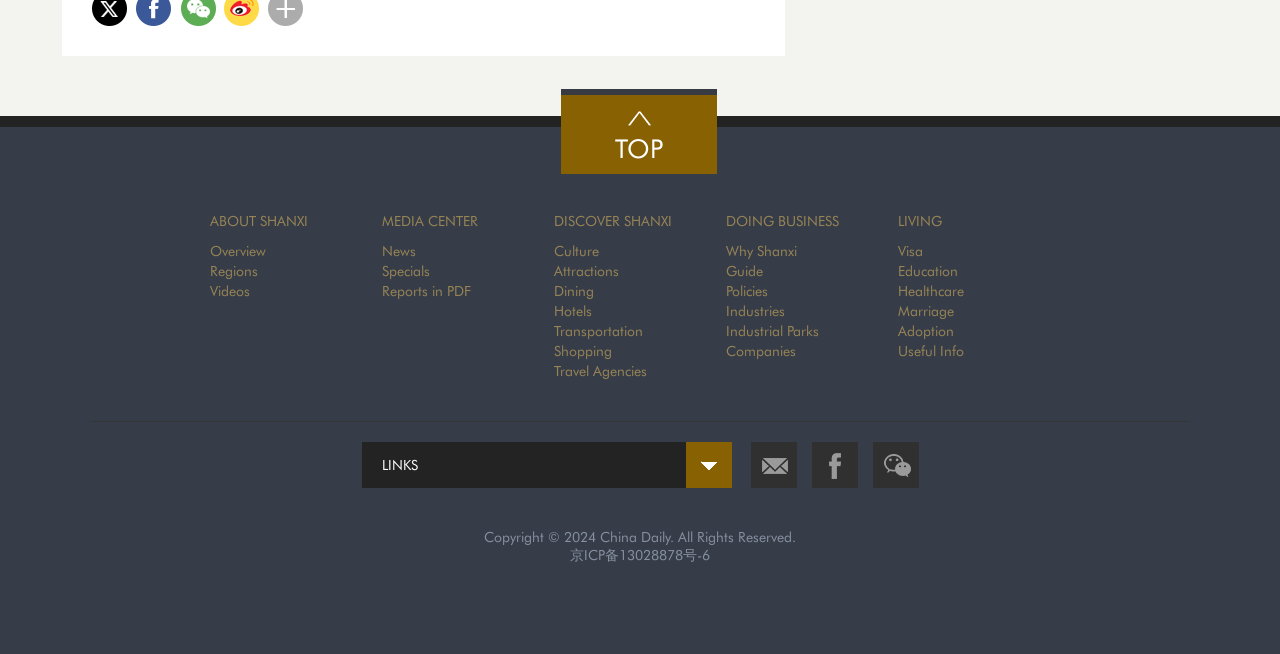Determine the bounding box coordinates of the region that needs to be clicked to achieve the task: "Learn about Culture".

[0.433, 0.372, 0.468, 0.396]